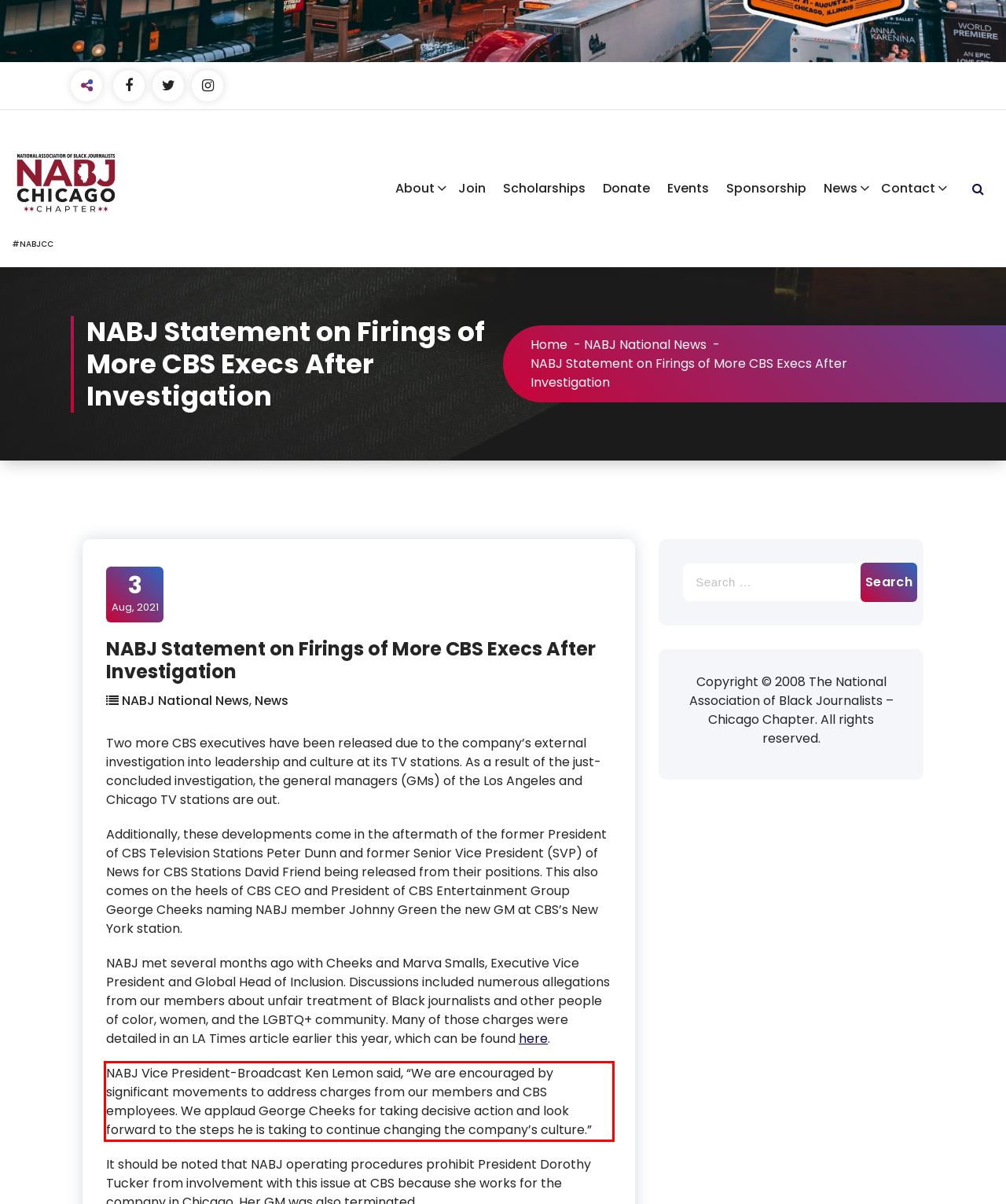From the given screenshot of a webpage, identify the red bounding box and extract the text content within it.

NABJ Vice President-Broadcast Ken Lemon said, “We are encouraged by significant movements to address charges from our members and CBS employees. We applaud George Cheeks for taking decisive action and look forward to the steps he is taking to continue changing the company’s culture.”